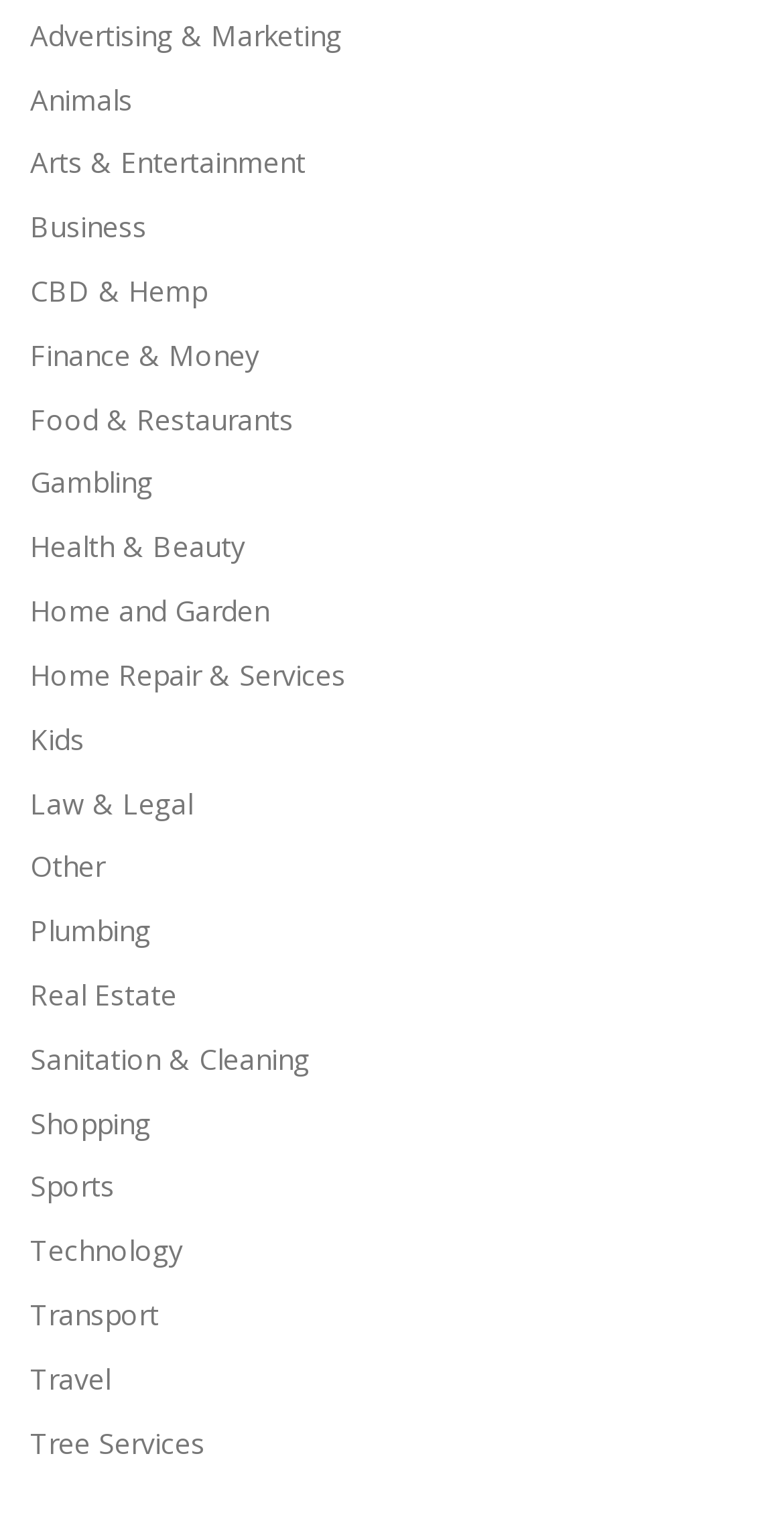What is the last category listed on the webpage?
Using the image, give a concise answer in the form of a single word or short phrase.

Travel